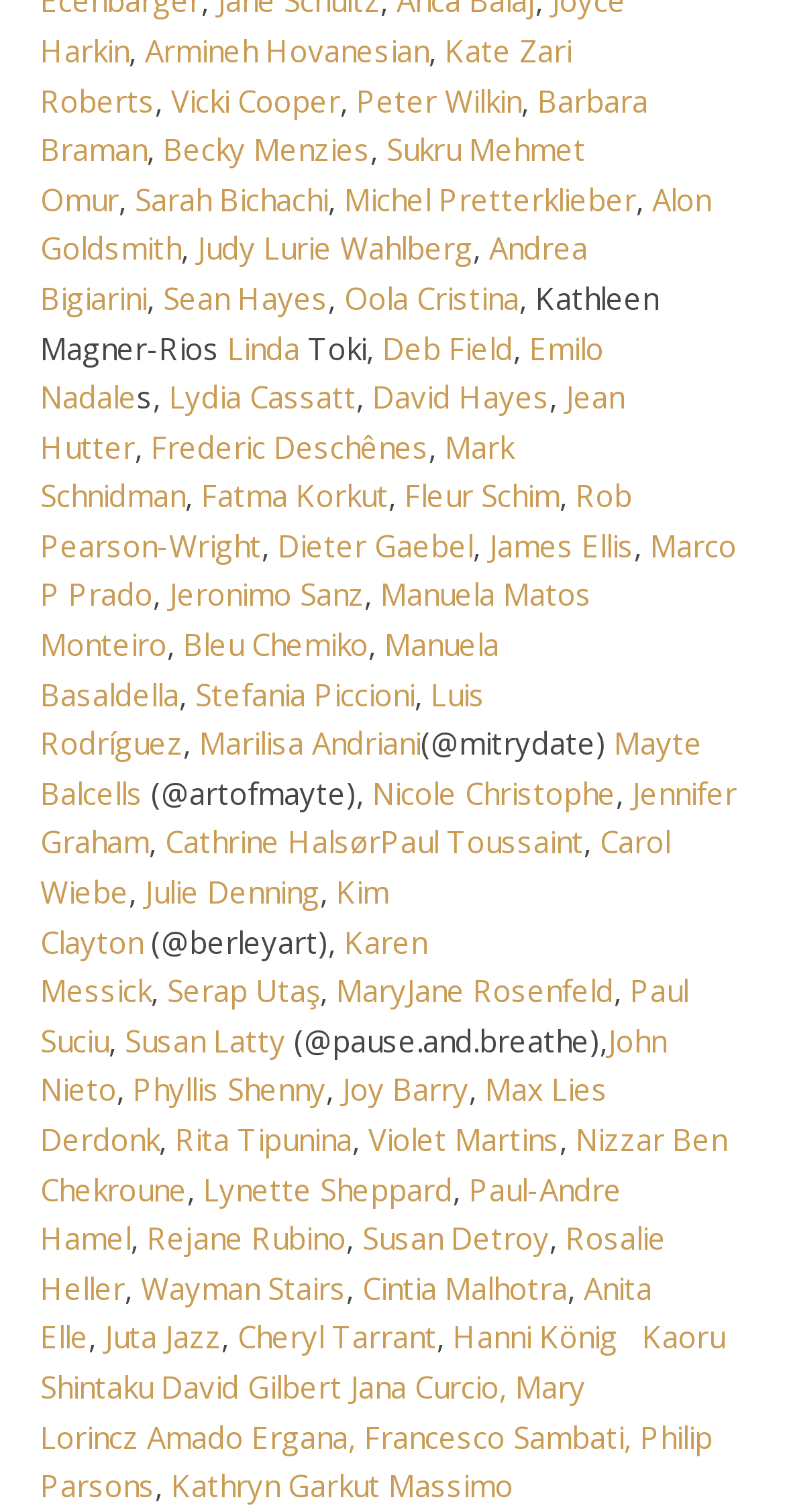What is the vertical position of the link 'Linda'?
Refer to the image and provide a one-word or short phrase answer.

Middle